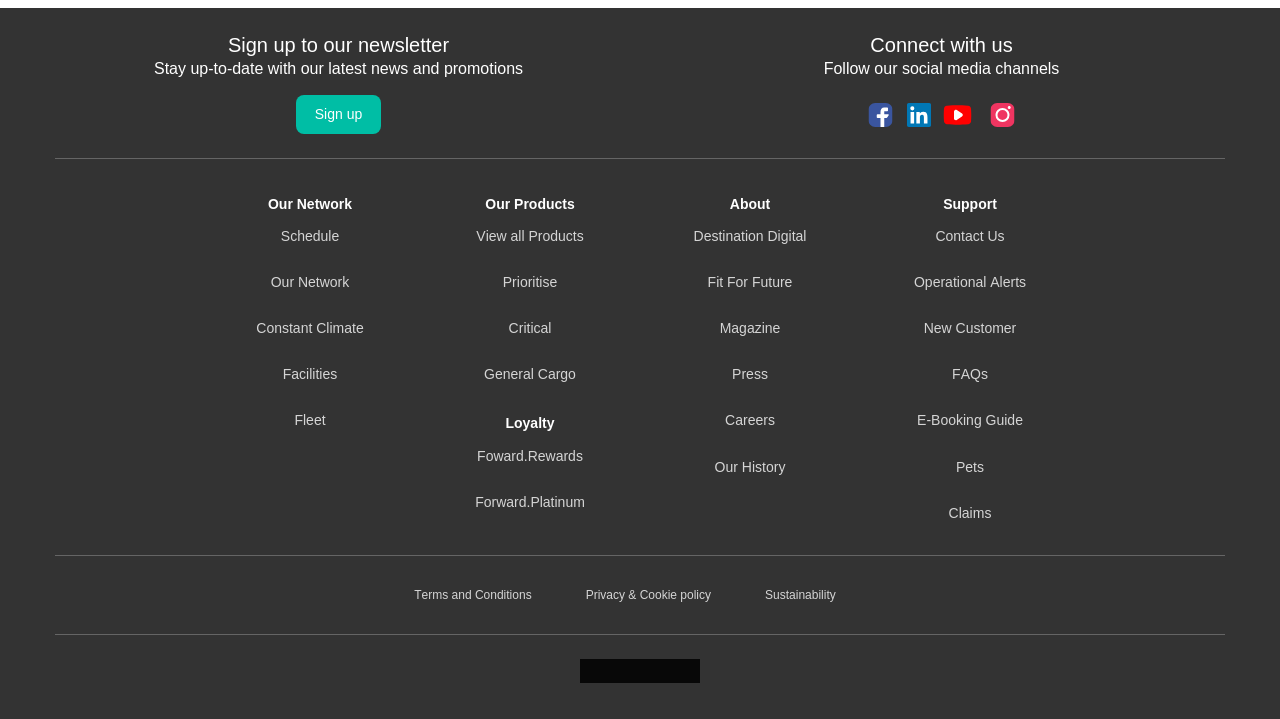Locate the bounding box coordinates of the element that needs to be clicked to carry out the instruction: "Follow on social media". The coordinates should be given as four float numbers ranging from 0 to 1, i.e., [left, top, right, bottom].

[0.673, 0.134, 0.702, 0.184]